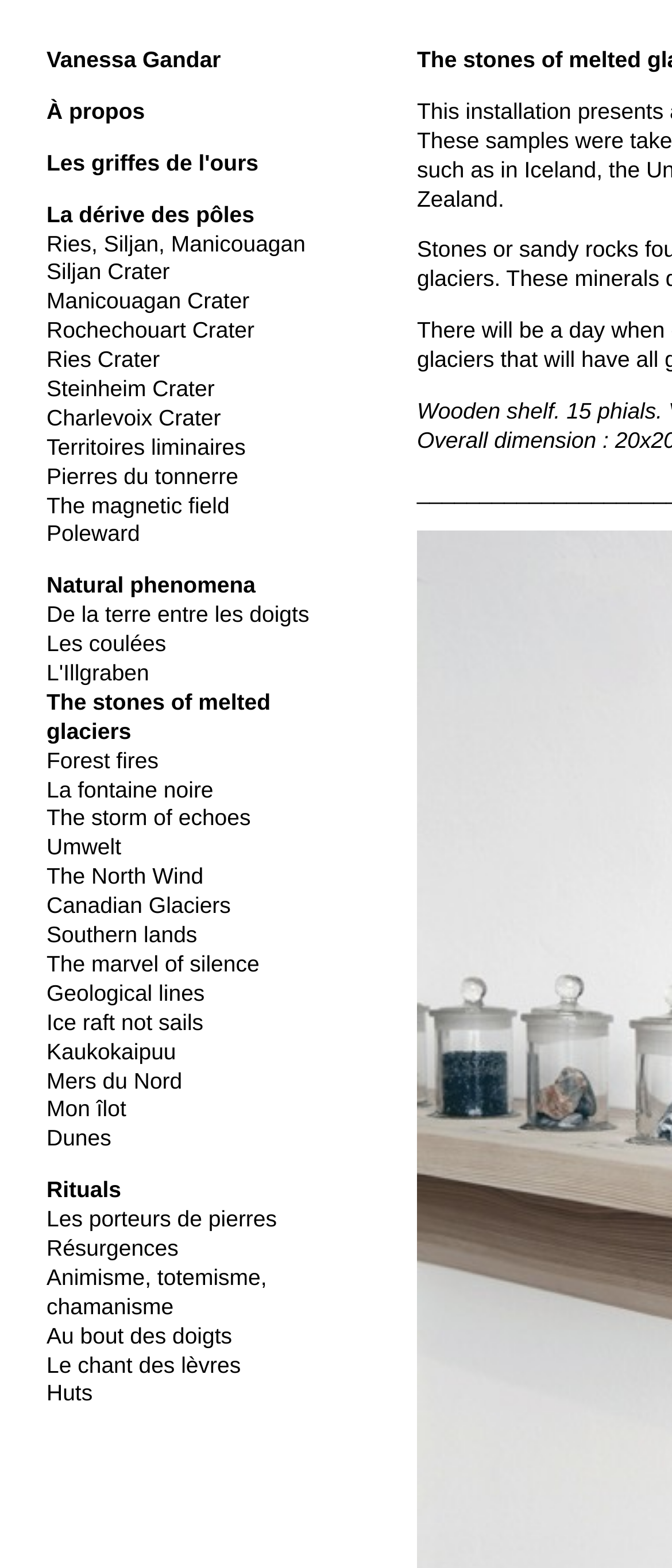What is the first link on the webpage?
Please provide a single word or phrase answer based on the image.

À propos